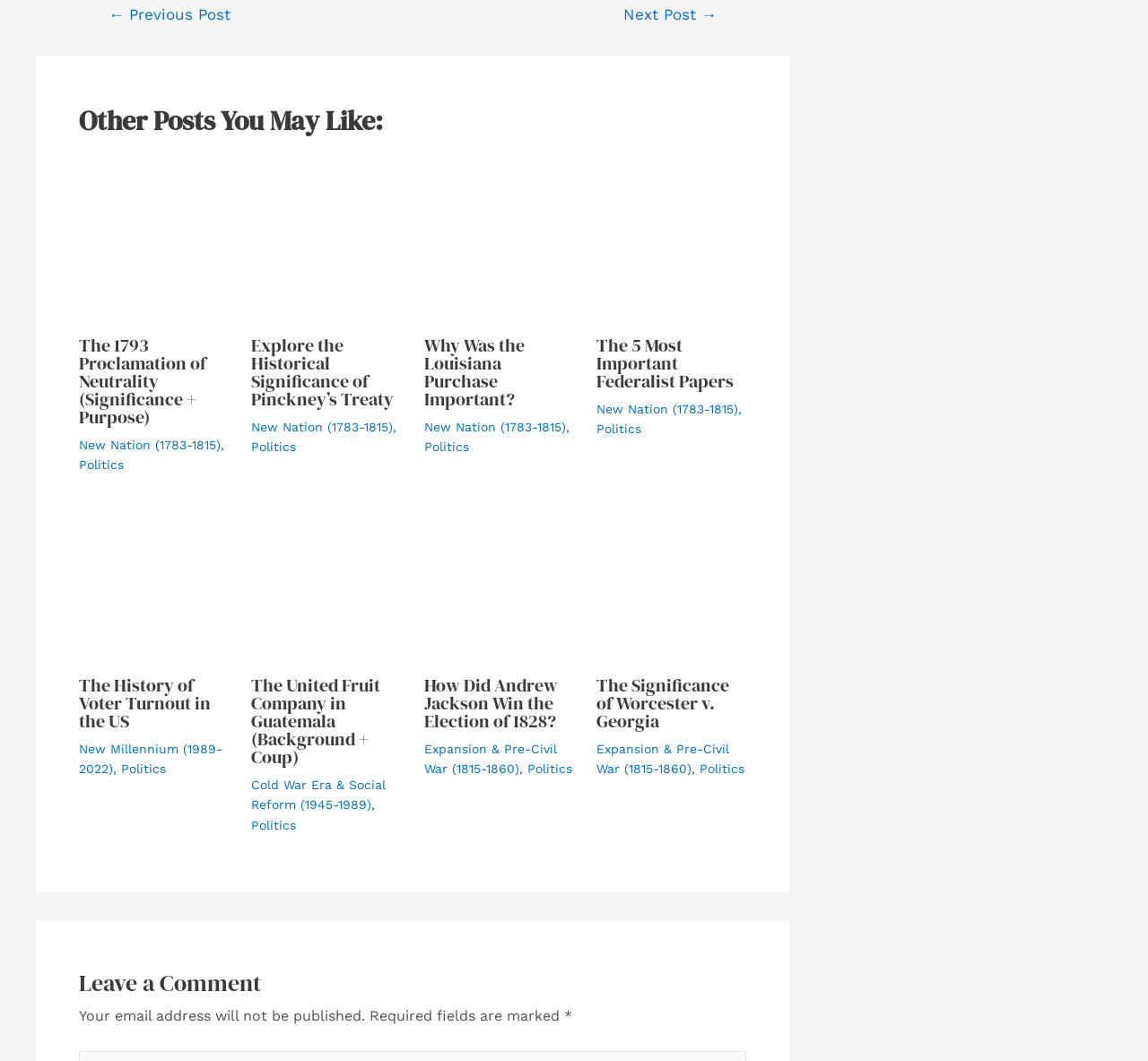Locate the bounding box coordinates of the clickable area needed to fulfill the instruction: "Share on Facebook".

[0.078, 0.167, 0.113, 0.205]